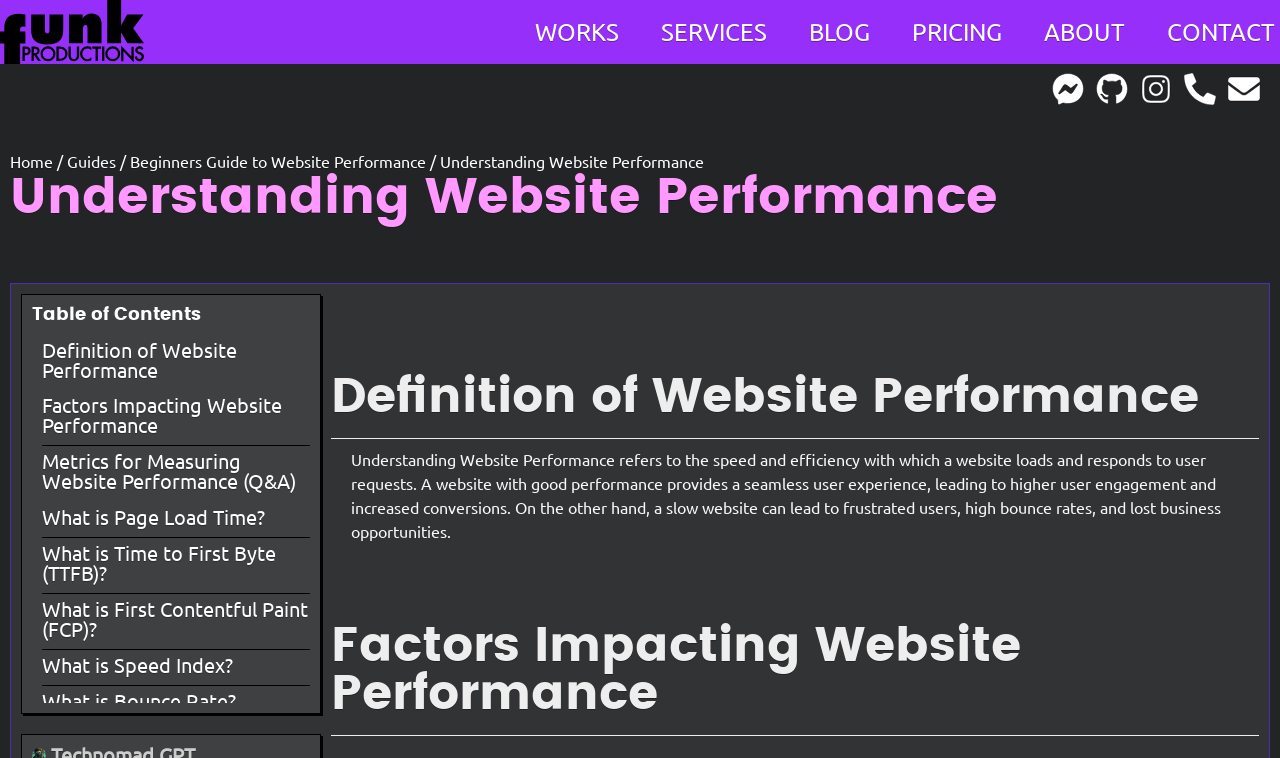What is the topic of the webpage?
Look at the screenshot and respond with a single word or phrase.

Website Performance